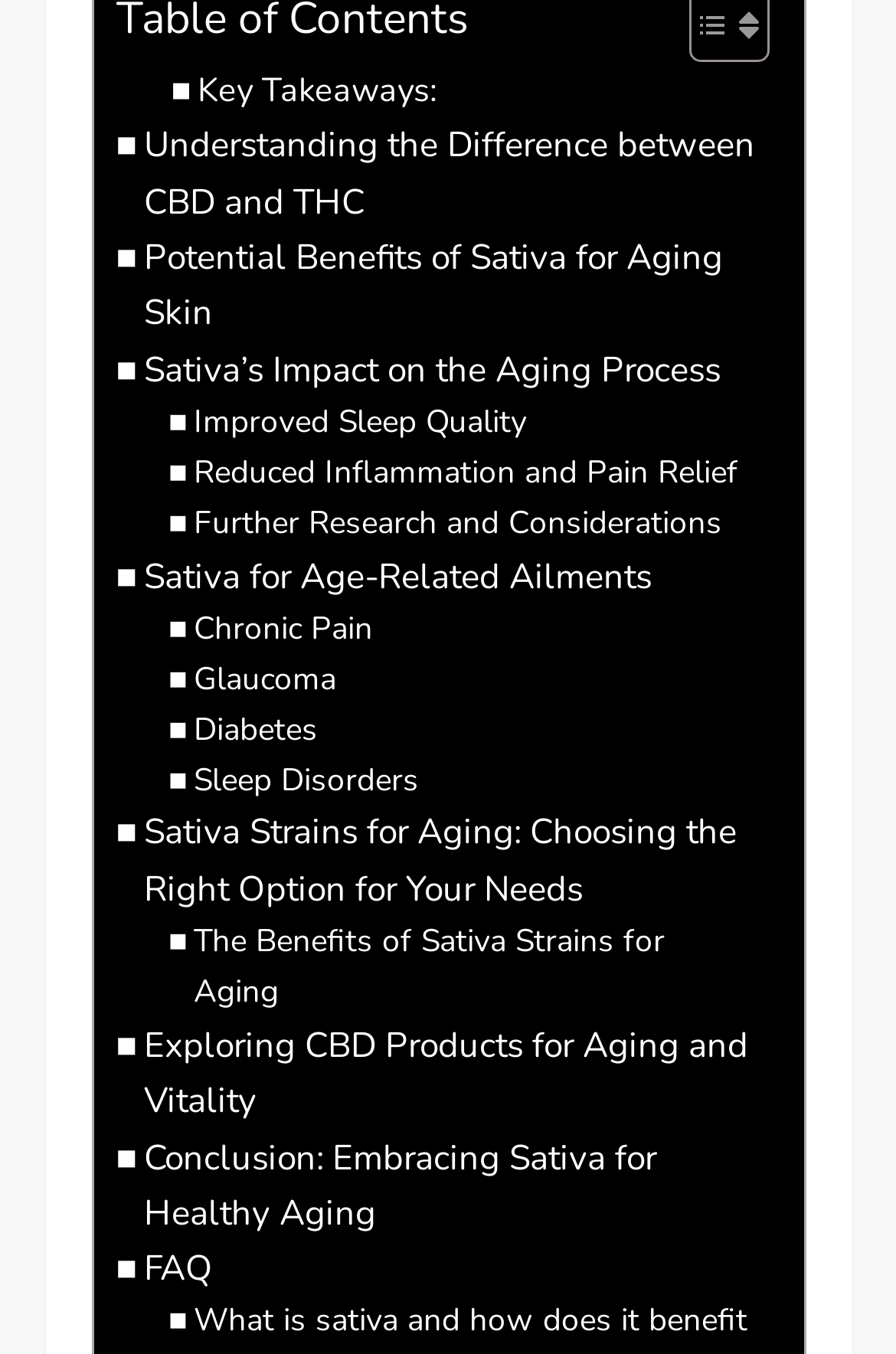Determine the bounding box of the UI component based on this description: "March 2010". The bounding box coordinates should be four float values between 0 and 1, i.e., [left, top, right, bottom].

None